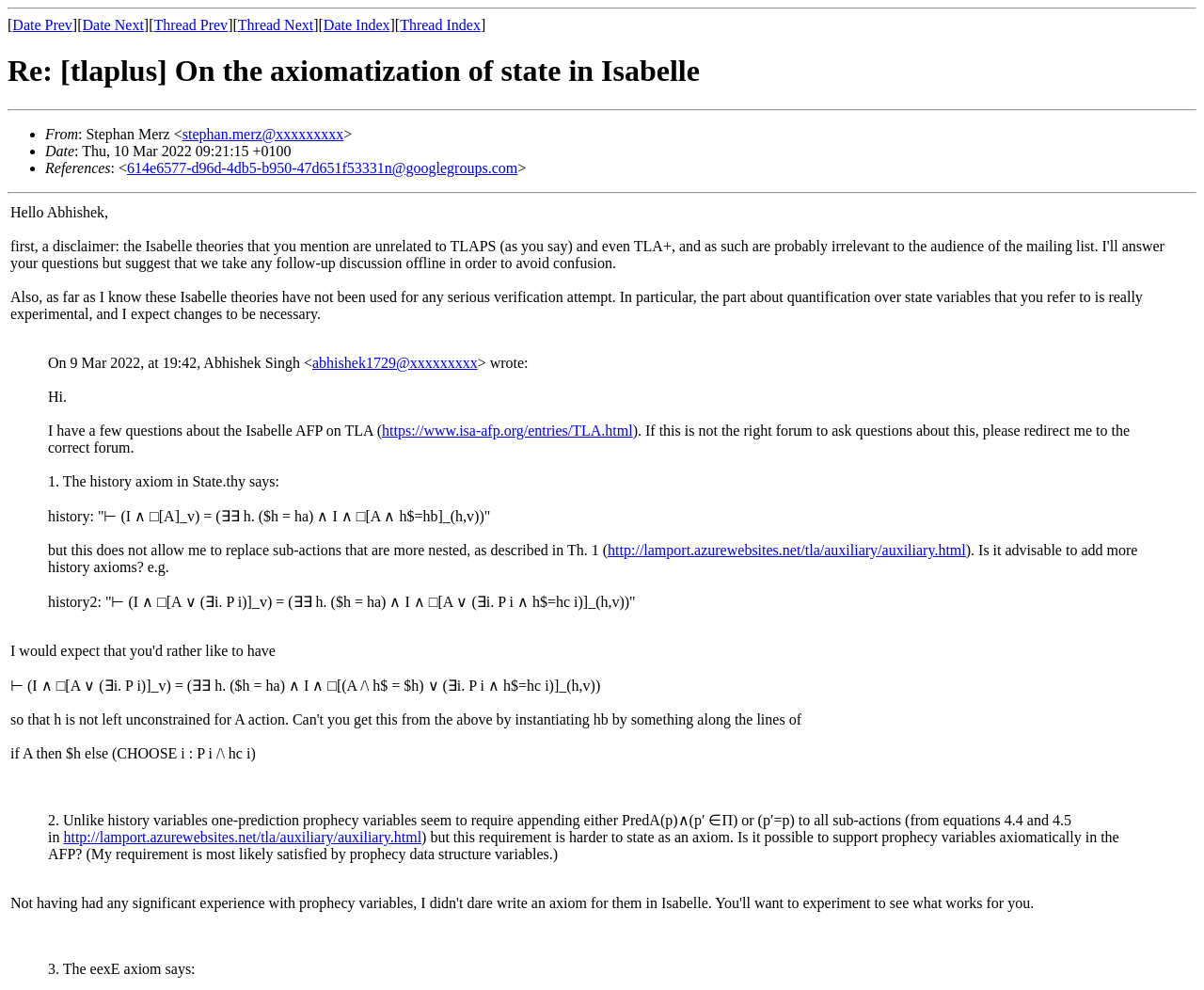Identify and provide the main heading of the webpage.

Re: [tlaplus] On the axiomatization of state in Isabelle